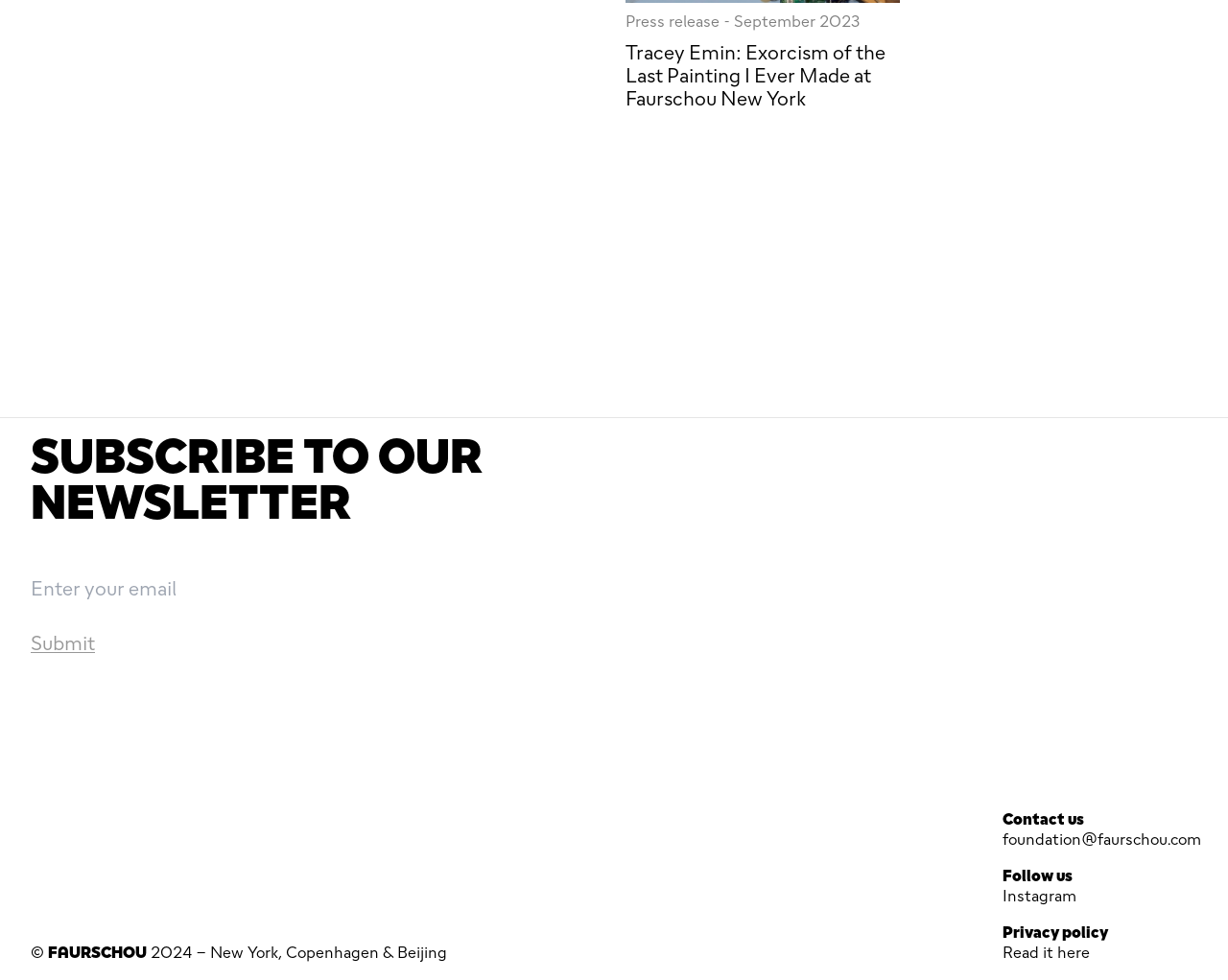What is the purpose of the textbox?
Refer to the image and answer the question using a single word or phrase.

Enter email